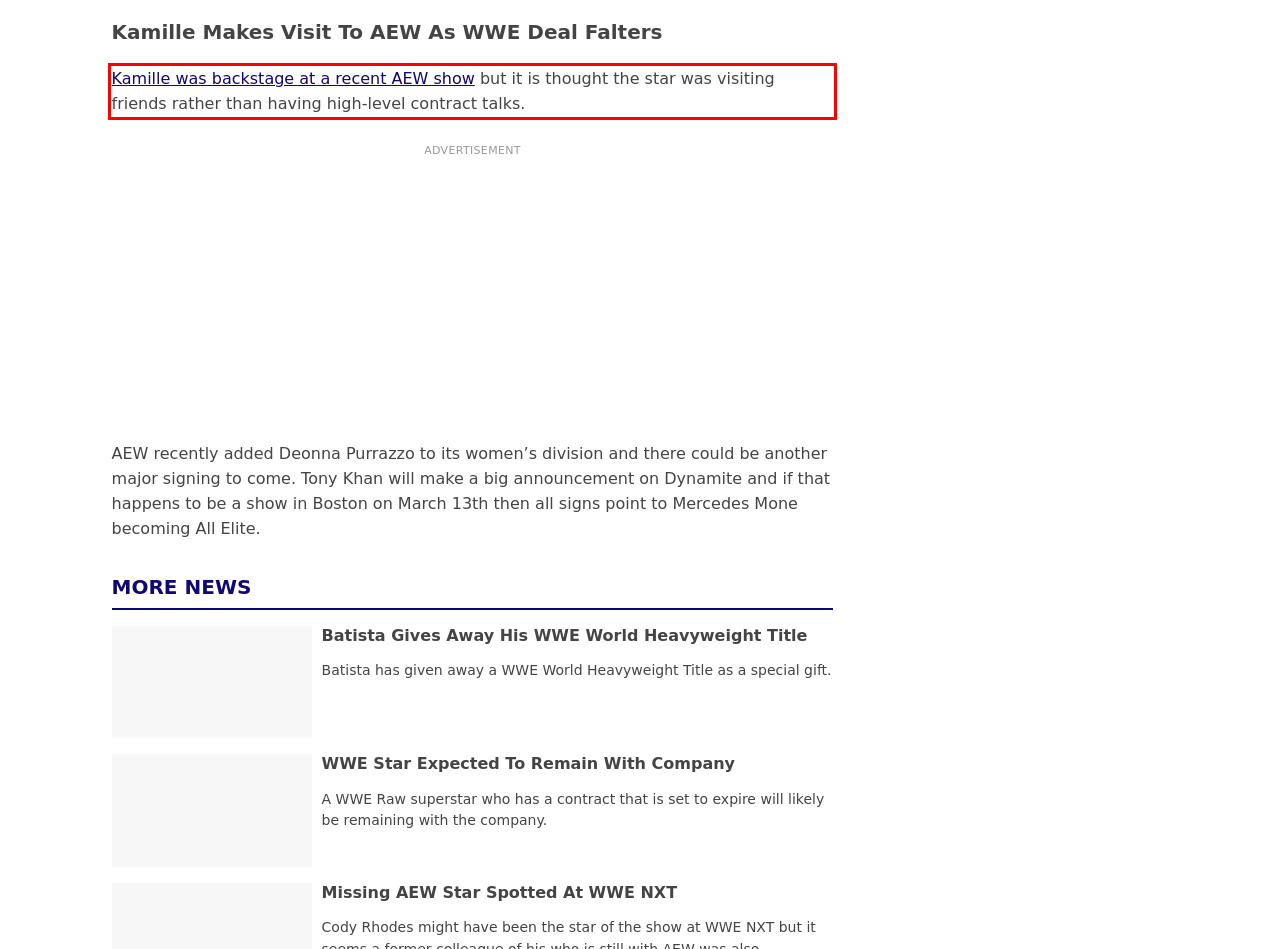Within the screenshot of the webpage, locate the red bounding box and use OCR to identify and provide the text content inside it.

Kamille was backstage at a recent AEW show but it is thought the star was visiting friends rather than having high-level contract talks.